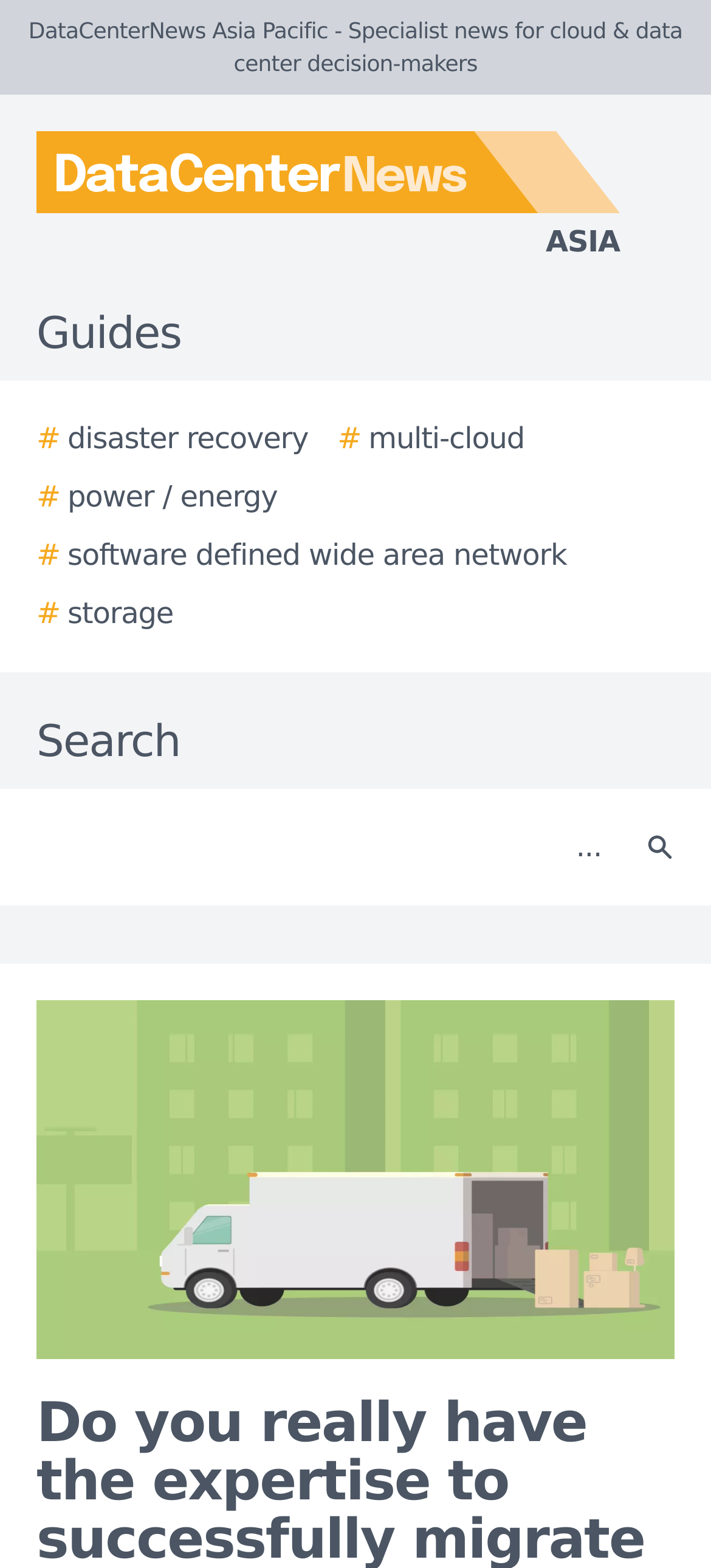How many links are available under the 'Guides' section?
Please look at the screenshot and answer in one word or a short phrase.

5